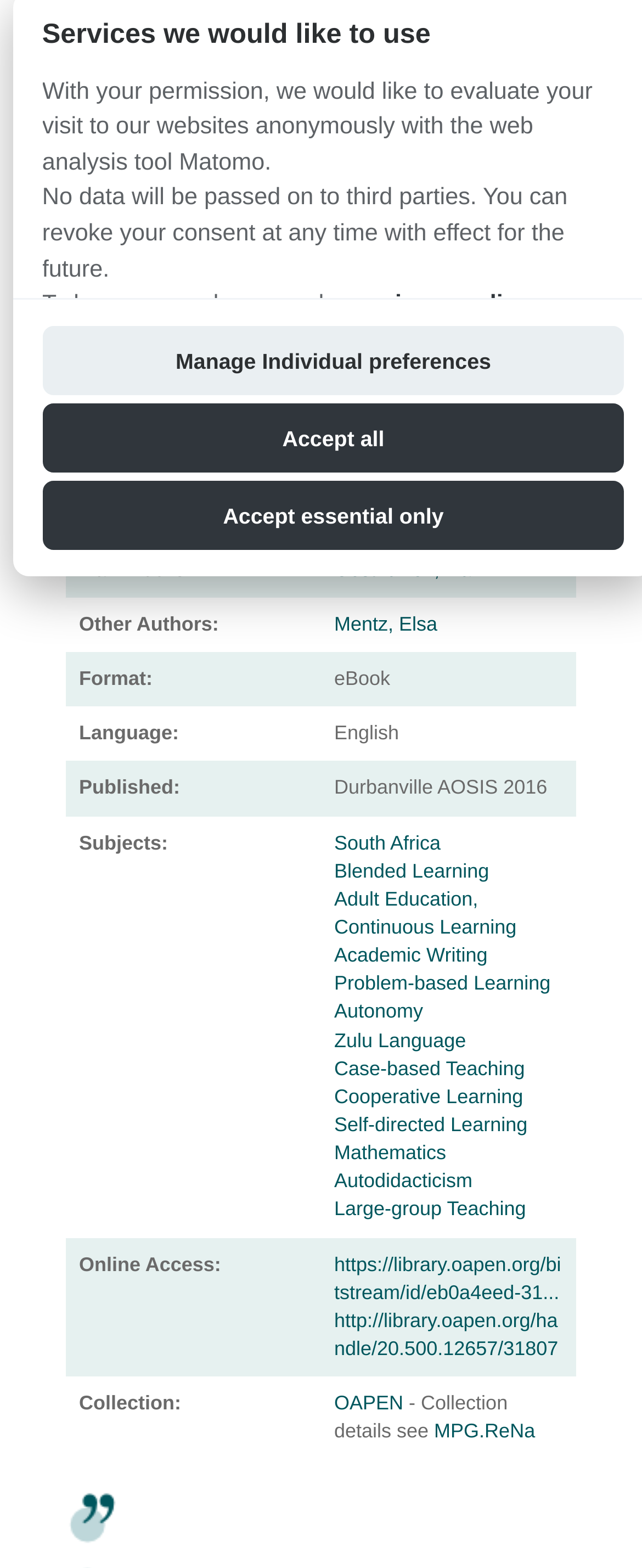Identify the bounding box of the UI element that matches this description: "https://library.oapen.org/bitstream/id/eb0a4eed-31...".

[0.521, 0.799, 0.874, 0.831]